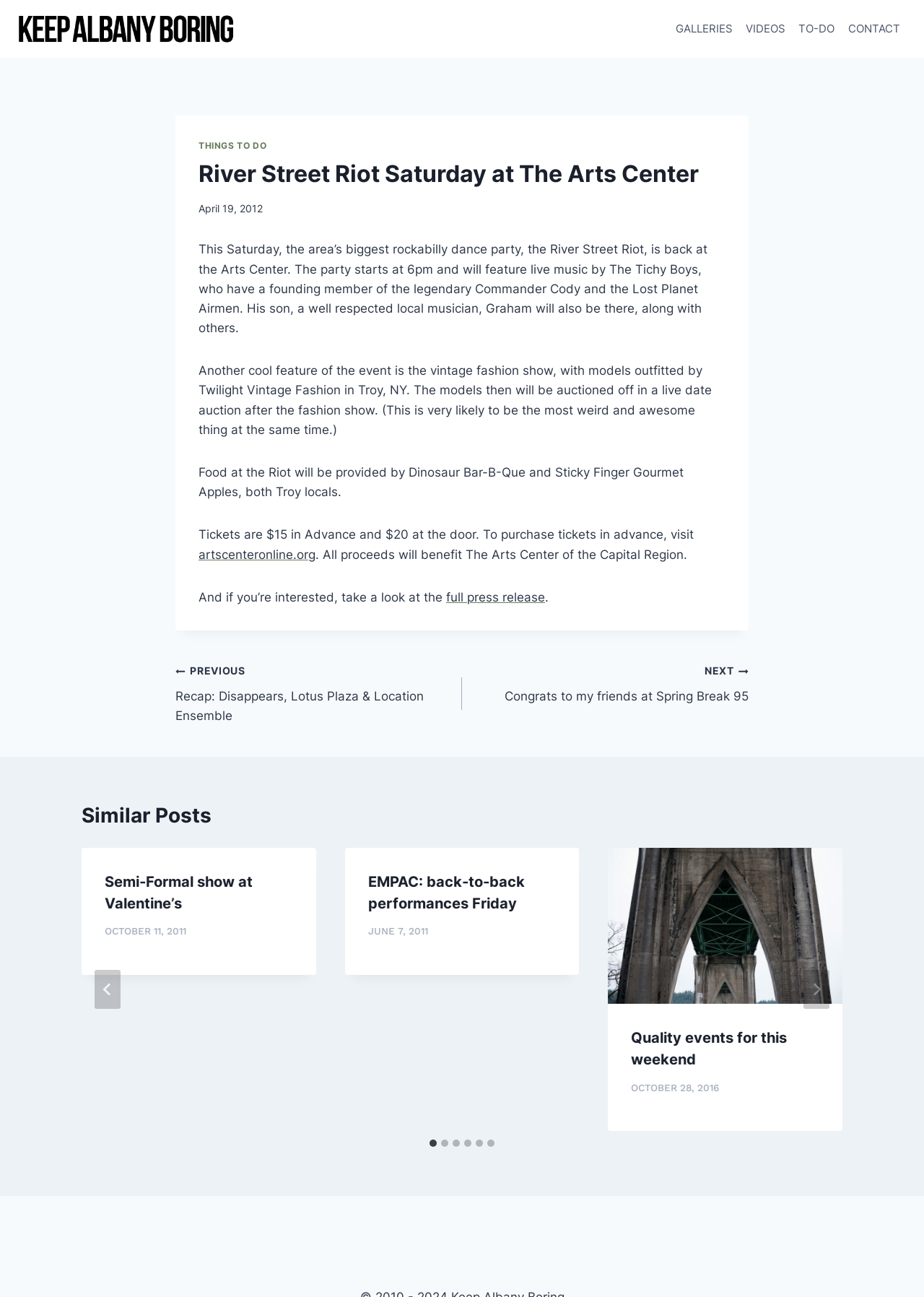Identify the bounding box coordinates of the clickable region to carry out the given instruction: "Go to the next slide".

[0.87, 0.748, 0.898, 0.778]